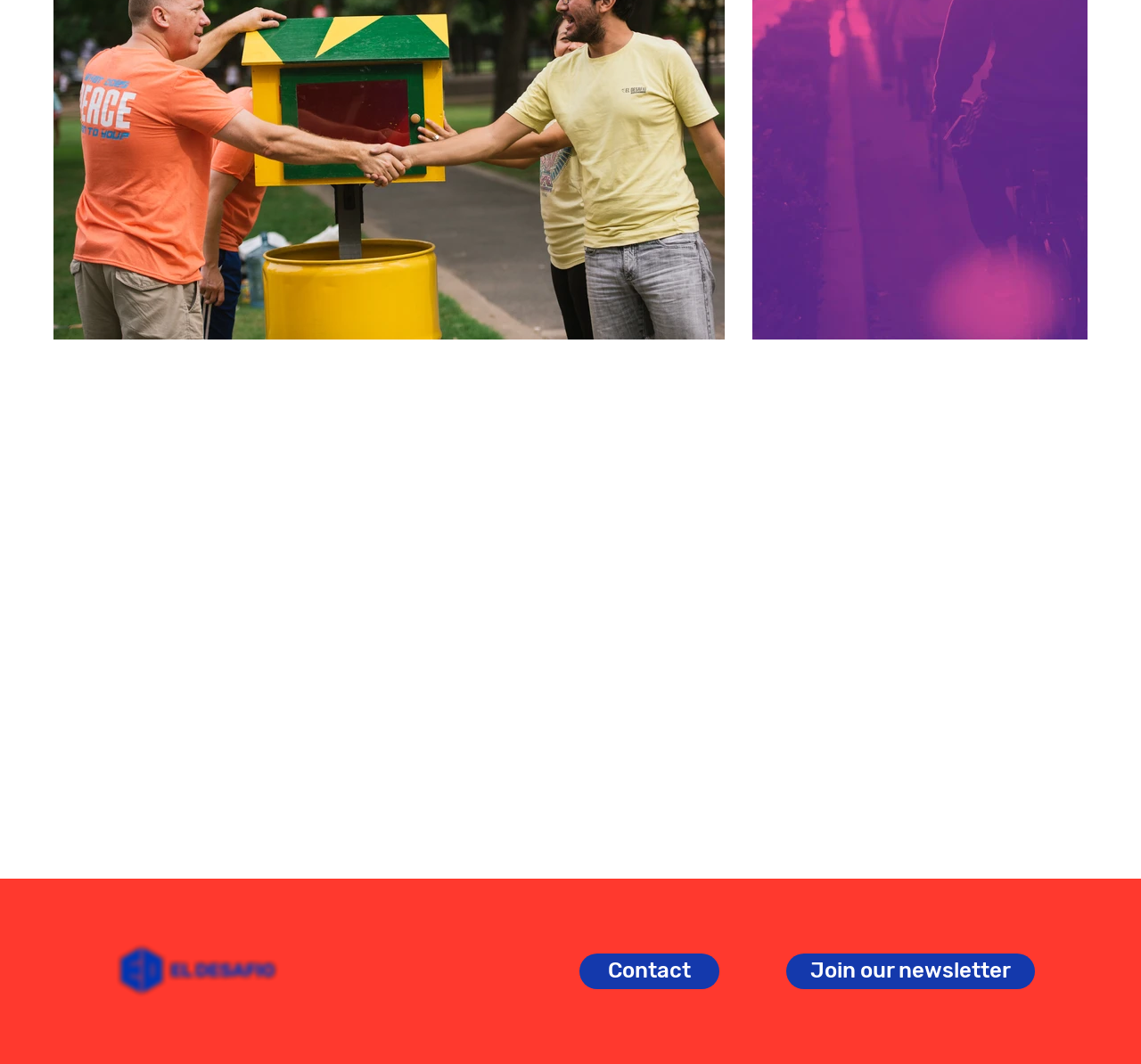What is the logo image filename?
Based on the visual, give a brief answer using one word or a short phrase.

Logo_blue.png